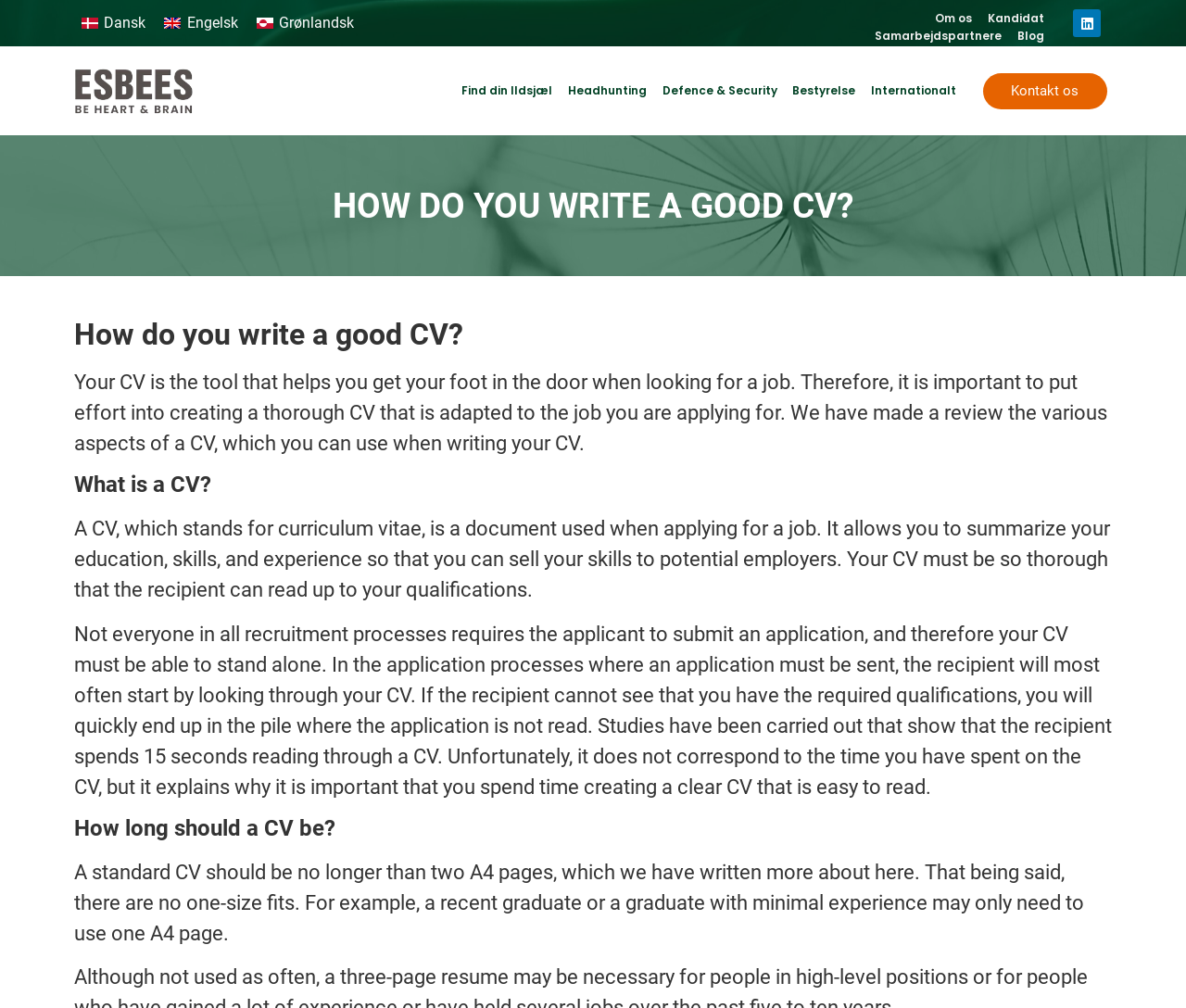Generate the text content of the main headline of the webpage.

HOW DO YOU WRITE A GOOD CV?